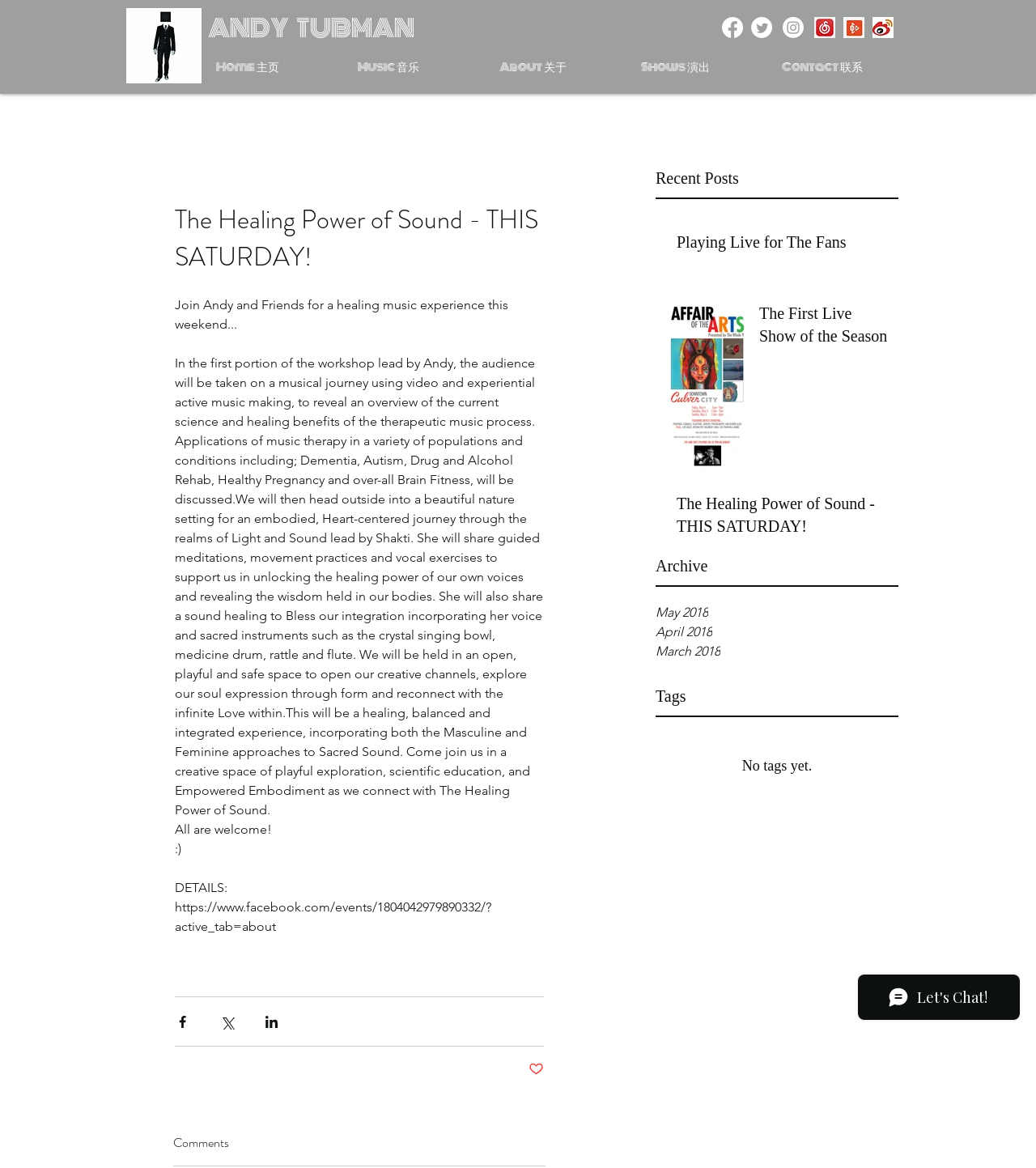Explain in detail what you observe on this webpage.

This webpage appears to be a blog or website for a musician or music therapist named Andy Tubman. At the top of the page, there is a heading with the title "The Healing Power of Sound - THIS SATURDAY!" and a link with an image below it. To the right of the heading, there is a social bar with links to various social media platforms, including Facebook, Twitter, Instagram, NetEase Music, Xiami Music, and Weibo.

Below the social bar, there is a navigation menu with links to different sections of the website, including Home, Music, About, Shows, and Contact. To the right of the navigation menu, there is a section with recent posts, including "Playing Live for The Fans", "The First Live Show of the Season", and "The Healing Power of Sound - THIS SATURDAY!".

The main content of the page is an article about an upcoming event, "The Healing Power of Sound - THIS SATURDAY!", which is a healing music experience led by Andy and Friends. The article describes the event, which includes a workshop led by Andy, a musical journey using video and experiential active music making, and a guided meditation and sound healing session led by Shakti. The event aims to provide a healing, balanced, and integrated experience, incorporating both masculine and feminine approaches to sacred sound.

Below the article, there are buttons to share the post via Facebook, Twitter, and LinkedIn, as well as a button to like the post. At the very bottom of the page, there is a heading for comments and a separator line.

On the right-hand side of the page, there is a section with an iframe for Wix Chat, which appears to be a chat service.